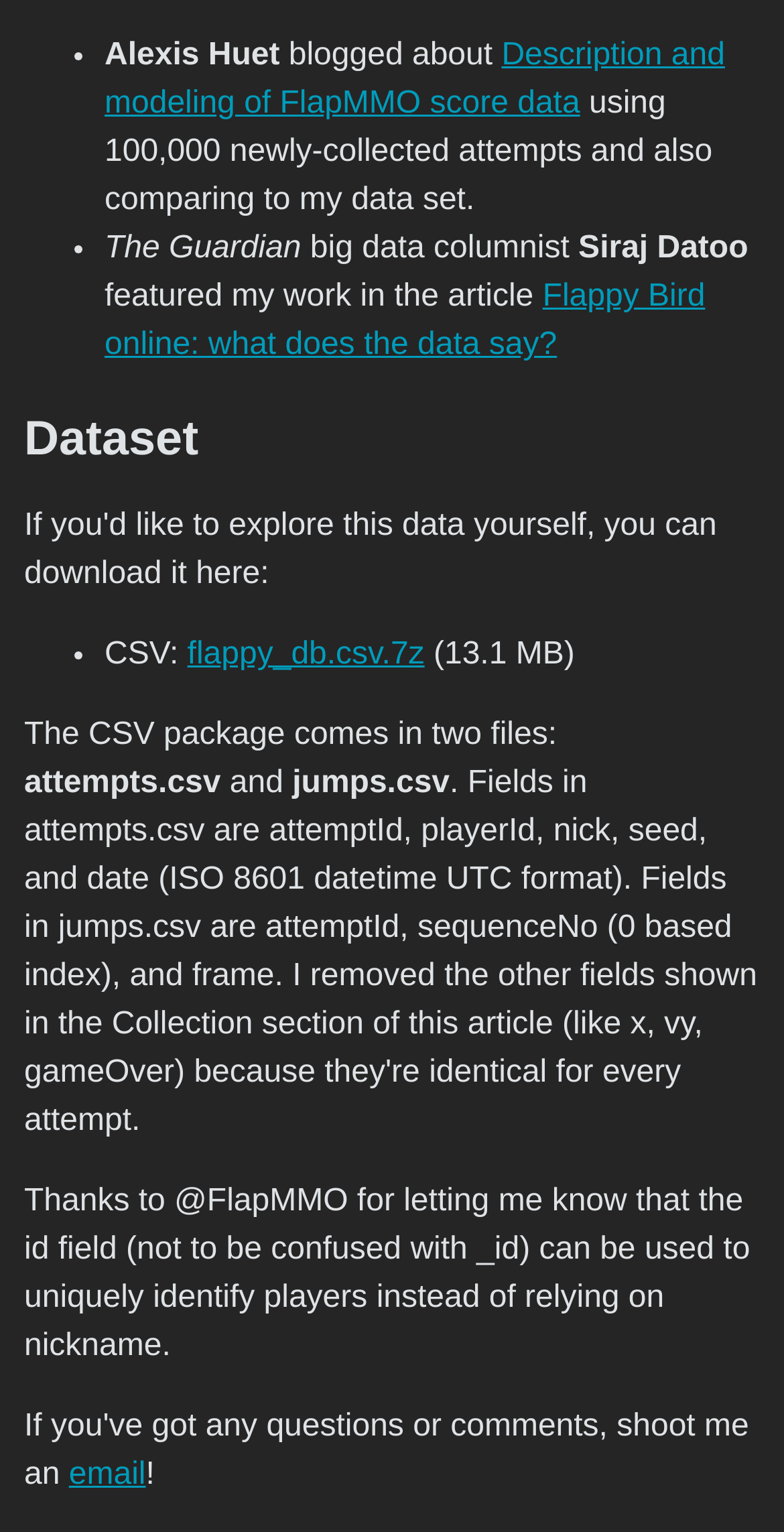Identify the bounding box for the UI element specified in this description: "flappy_db.csv.7z". The coordinates must be four float numbers between 0 and 1, formatted as [left, top, right, bottom].

[0.239, 0.417, 0.542, 0.439]